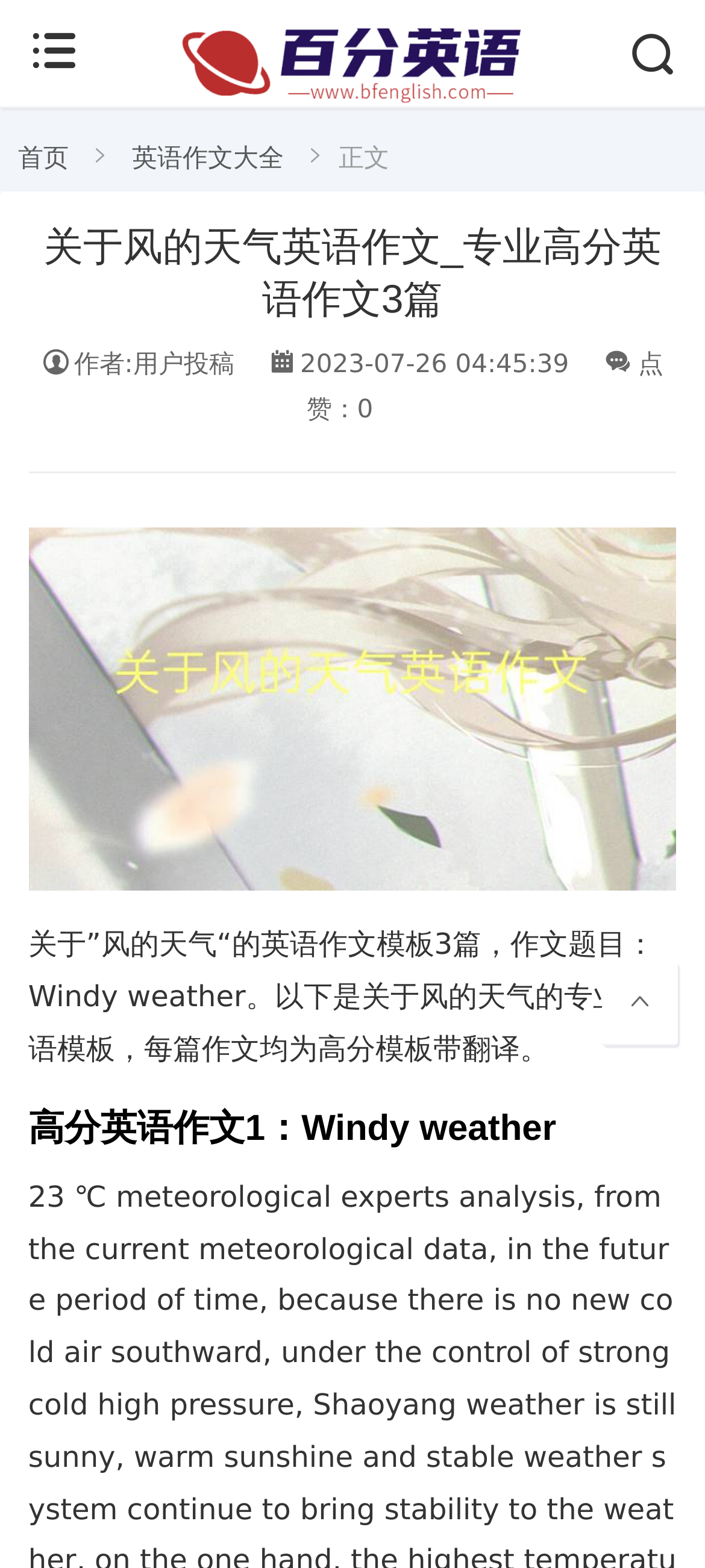How many English essay templates are provided?
Please provide a single word or phrase answer based on the image.

3